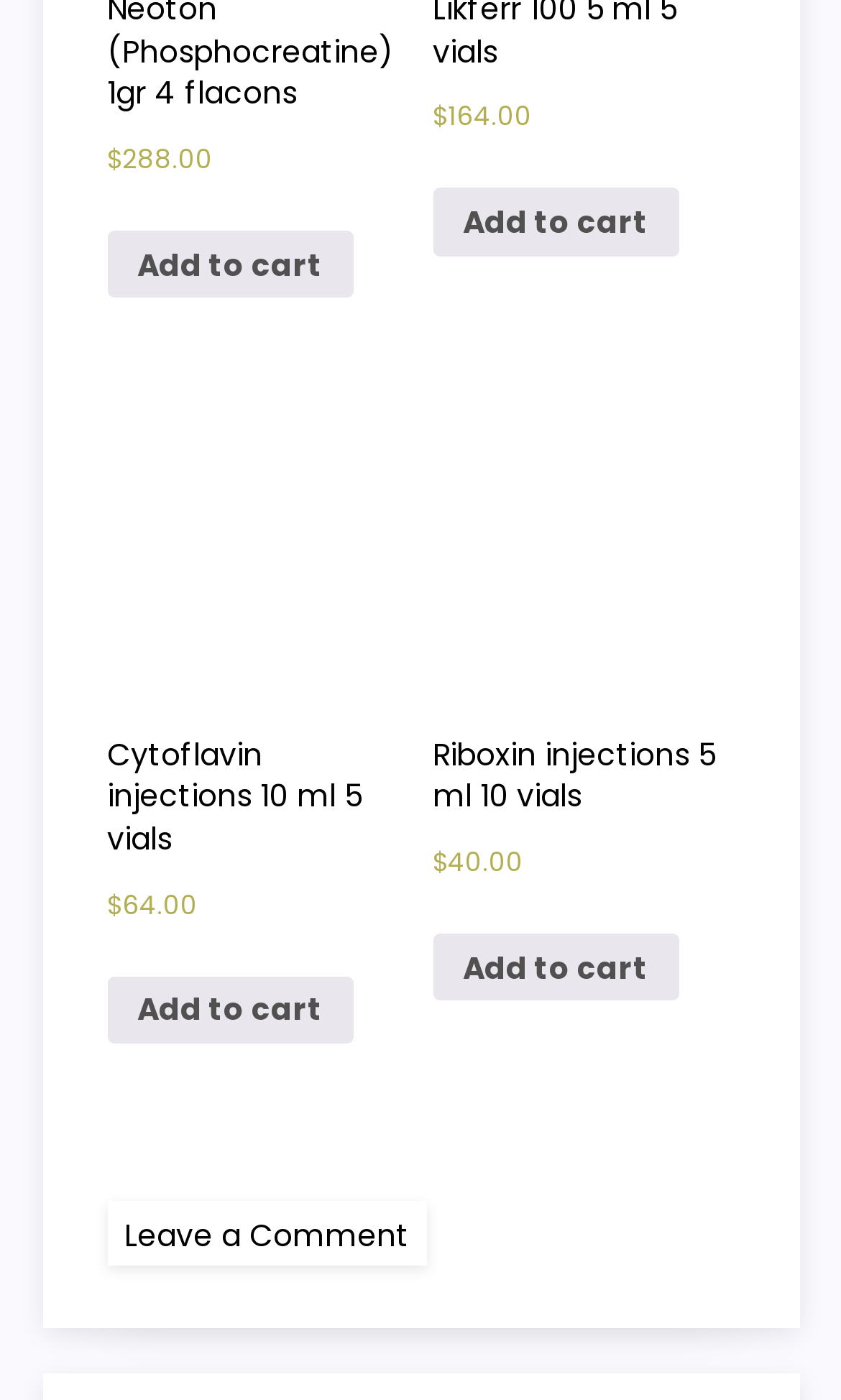What is the price of Cytoflavin injections?
Look at the image and answer the question with a single word or phrase.

$64.00